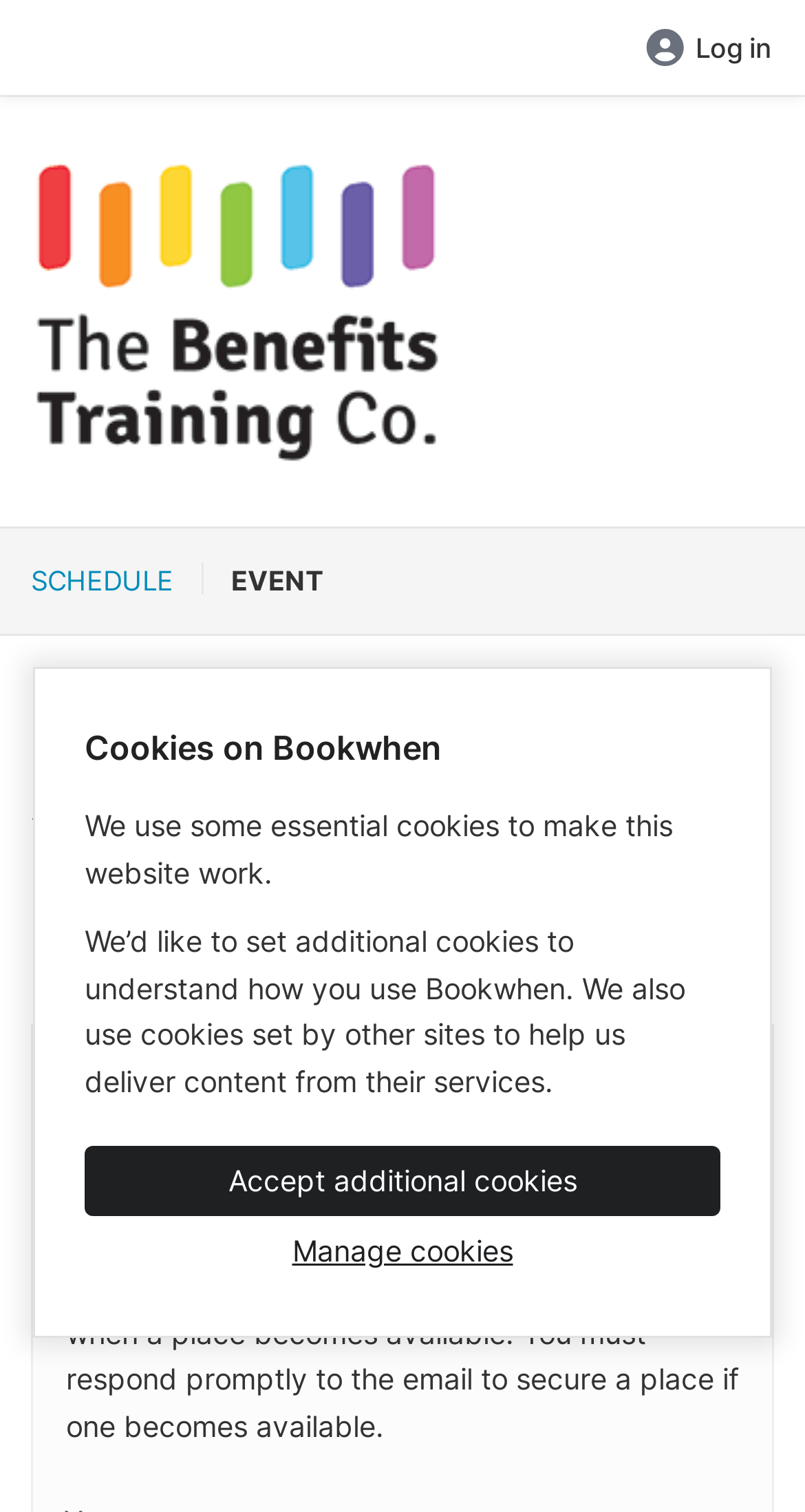Offer a comprehensive description of the webpage’s content and structure.

The webpage appears to be a booking page for a benefits training course, specifically the "Work Capability Assessment" course. At the top of the page, there is a logo of "The Benefits Training Co." and a secondary navigation menu with links to "SCHEDULE" and "EVENT". 

Below the navigation menu, the title "The Work Capability Assessment" is prominently displayed. Underneath the title, there is a section with the course schedule, showing the time "9:45am – 12:45pm BST". This section also indicates that the course is "Fully booked".

Further down the page, there is a section titled "Waiting list" where users can add themselves to the waiting list for the fully booked course. This section includes a brief description of the waiting list process and a form to enter user details.

On the right side of the page, near the top, there is a "Log in" link. At the bottom of the page, there is a section about cookies on Bookwhen, which includes a brief description of the cookies used and options to "Accept additional cookies" or "Manage cookies".